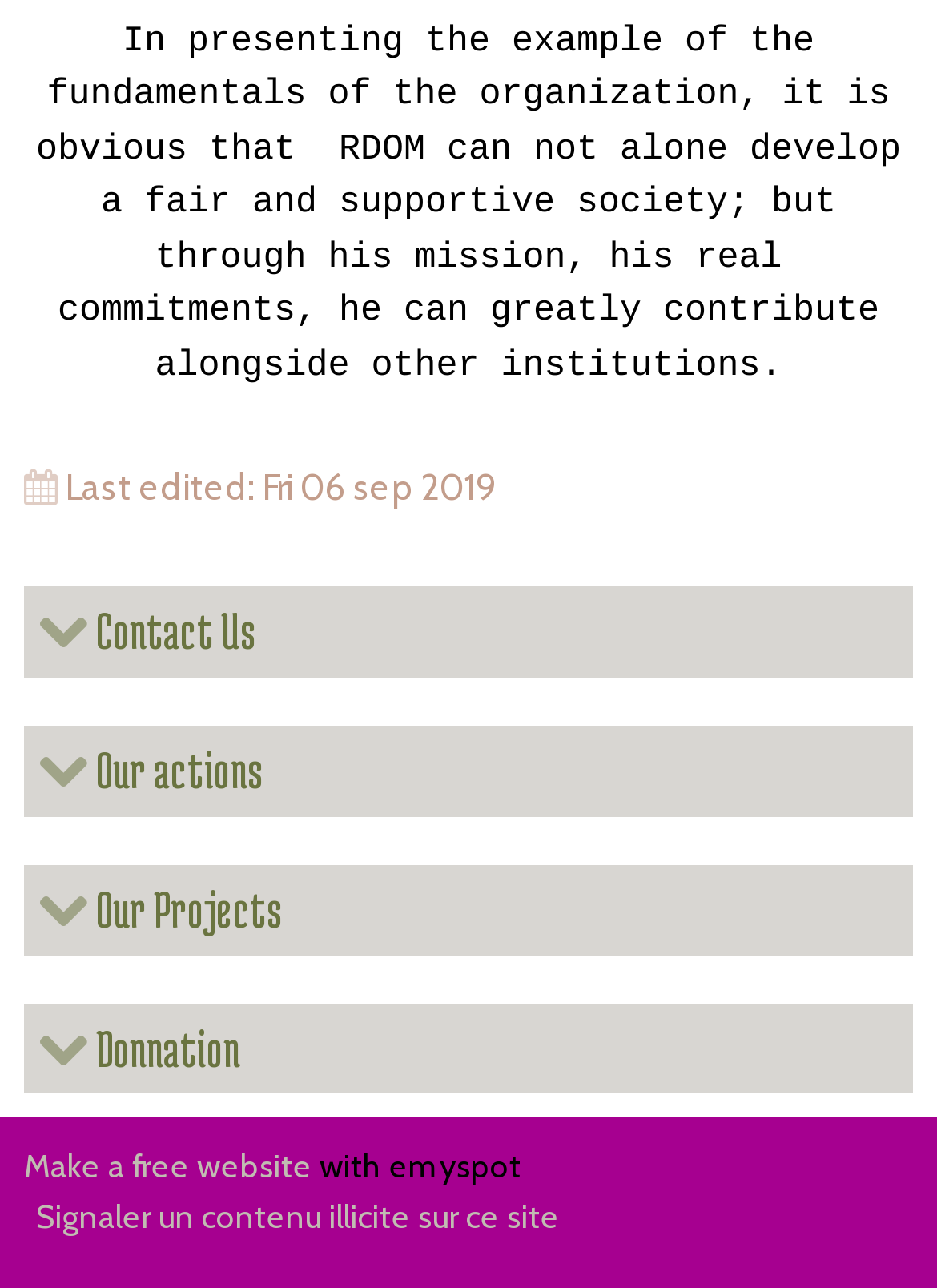What is the last edited date of the content?
Look at the screenshot and give a one-word or phrase answer.

Fri 06 sep 2019